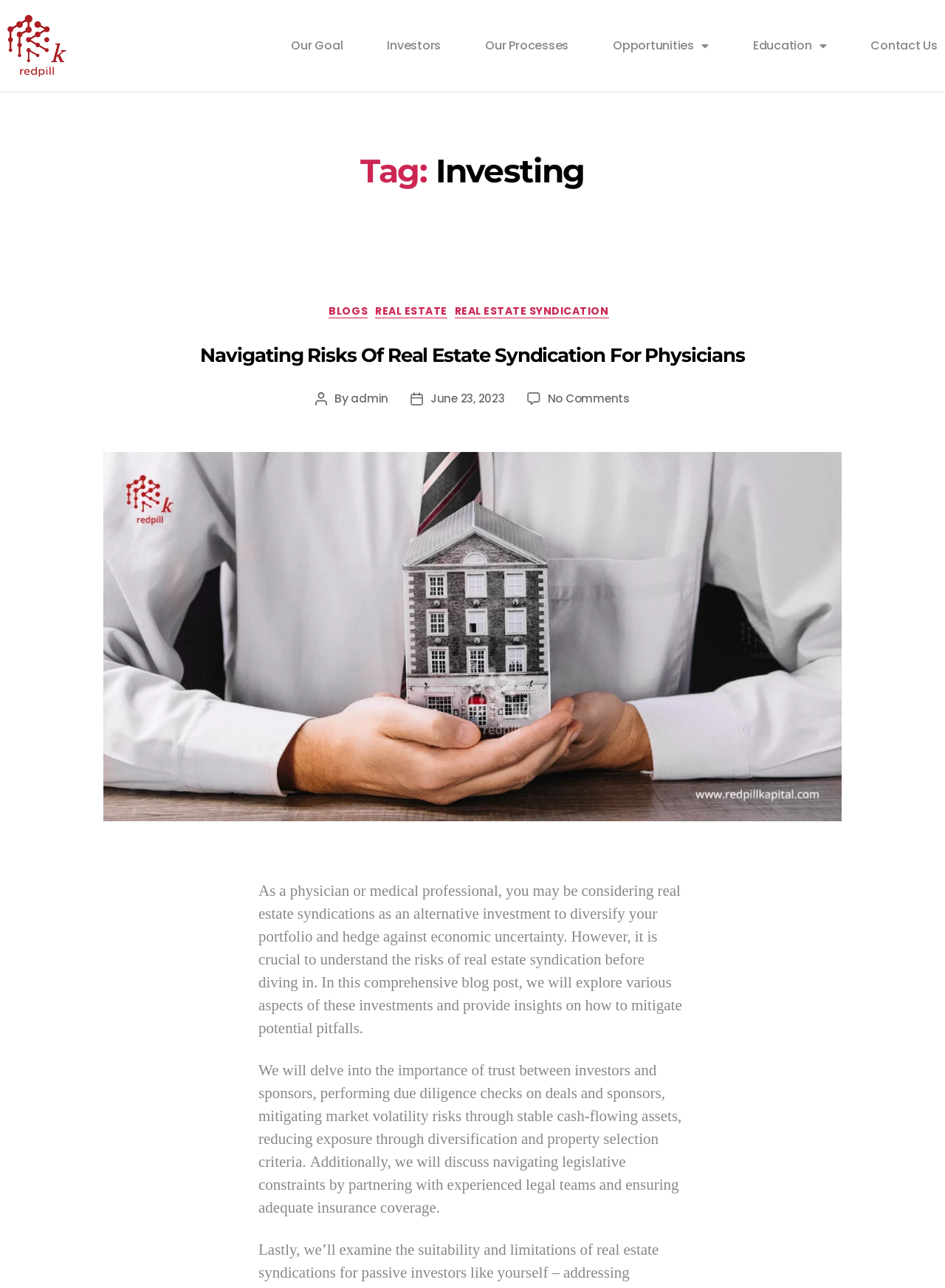Please determine the bounding box coordinates of the section I need to click to accomplish this instruction: "Contact 'Red Pill Kapital Investments'".

[0.921, 0.022, 0.992, 0.049]